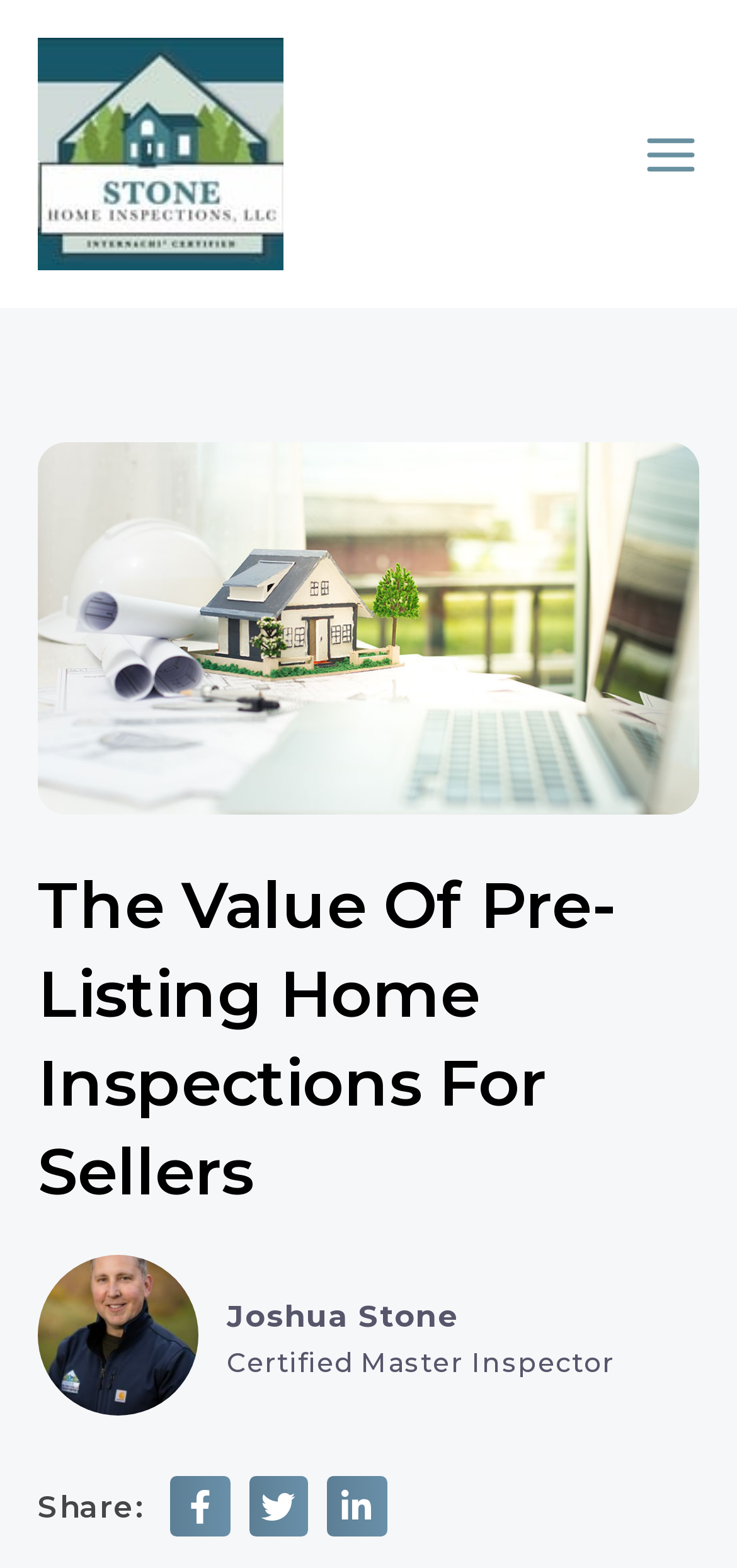Examine the image carefully and respond to the question with a detailed answer: 
How many social media sharing buttons are there?

I counted the number of social media sharing buttons by looking at the buttons at the bottom of the page. There are three buttons: 'Share on facebook', 'Share on twitter', and 'Share on linkedin'.